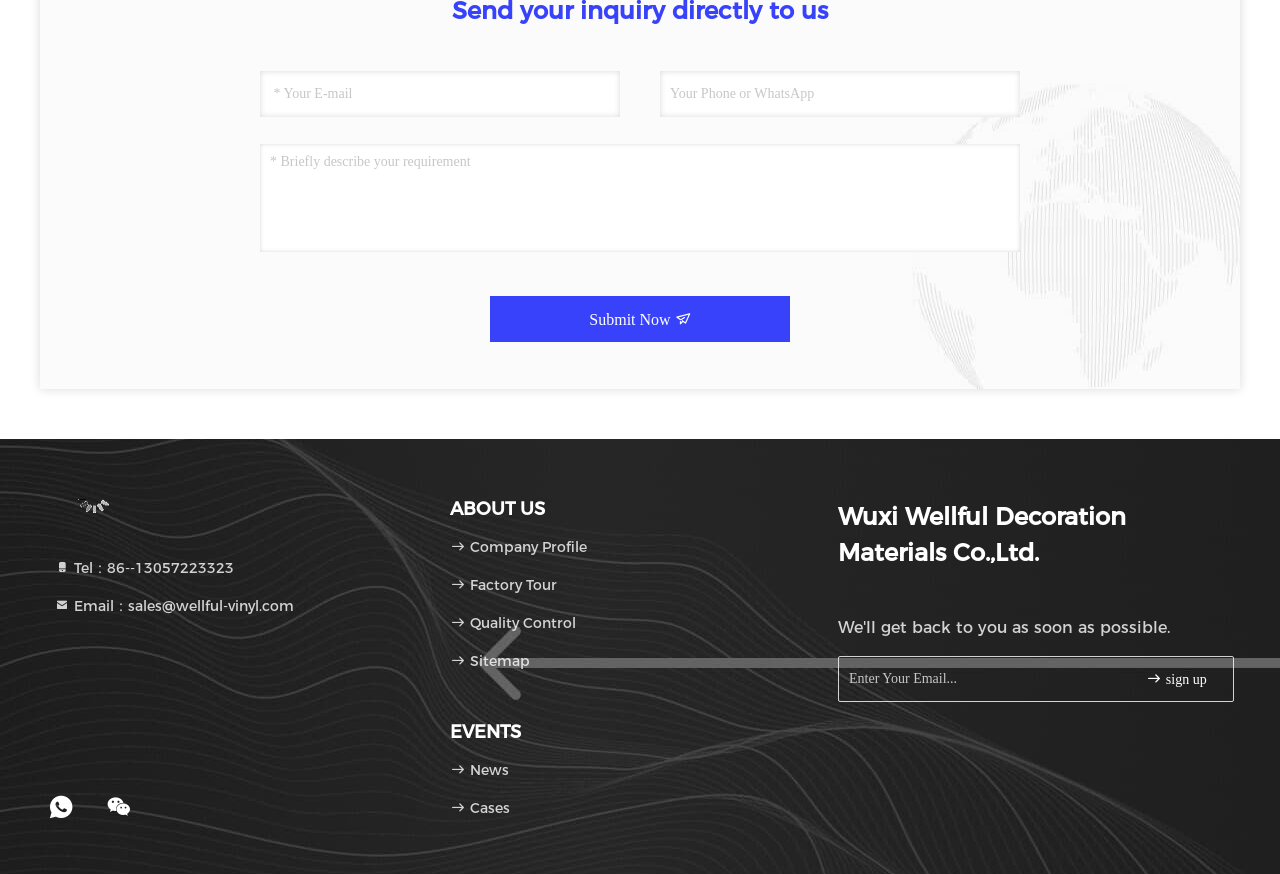Respond with a single word or phrase to the following question:
What is the phone number of the company?

86-13057223323